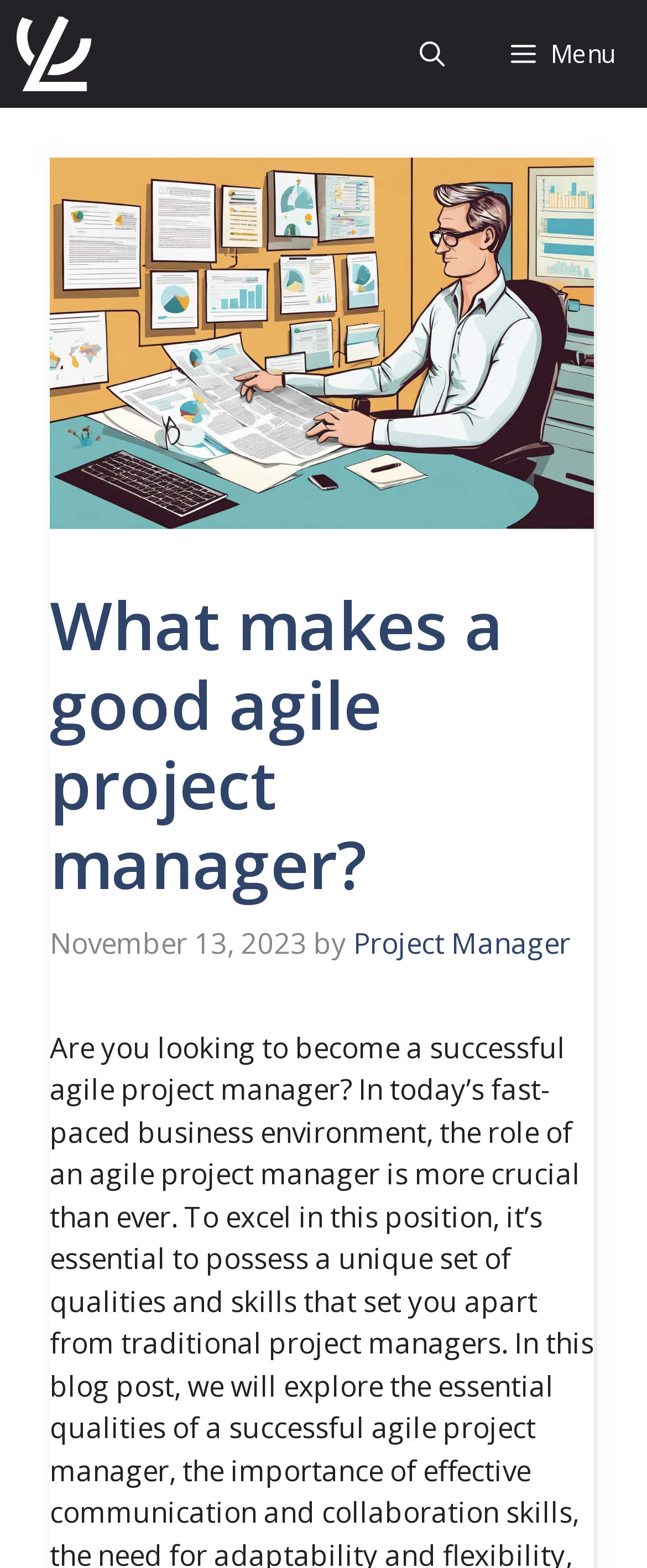What is the logo of the website?
Could you answer the question with a detailed and thorough explanation?

The logo of the website is located at the top left corner of the webpage, and it is an image with the text 'Celigent'.